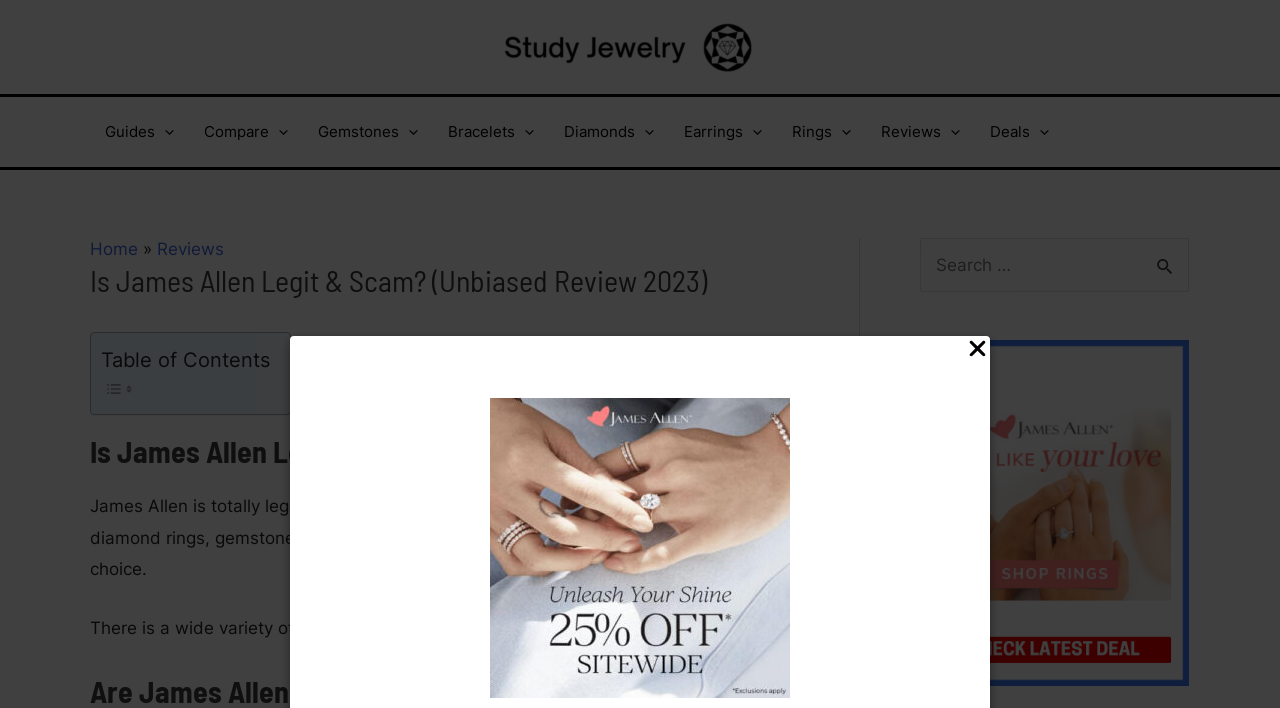Utilize the details in the image to give a detailed response to the question: Is there a navigation menu on the webpage?

The webpage has a navigation menu located in the site navigation section, which includes links to various categories such as Guides, Compare, Gemstones, Bracelets, Diamonds, Earrings, Rings, Reviews, and Deals. Each category has a menu toggle button that can be expanded to reveal more options.